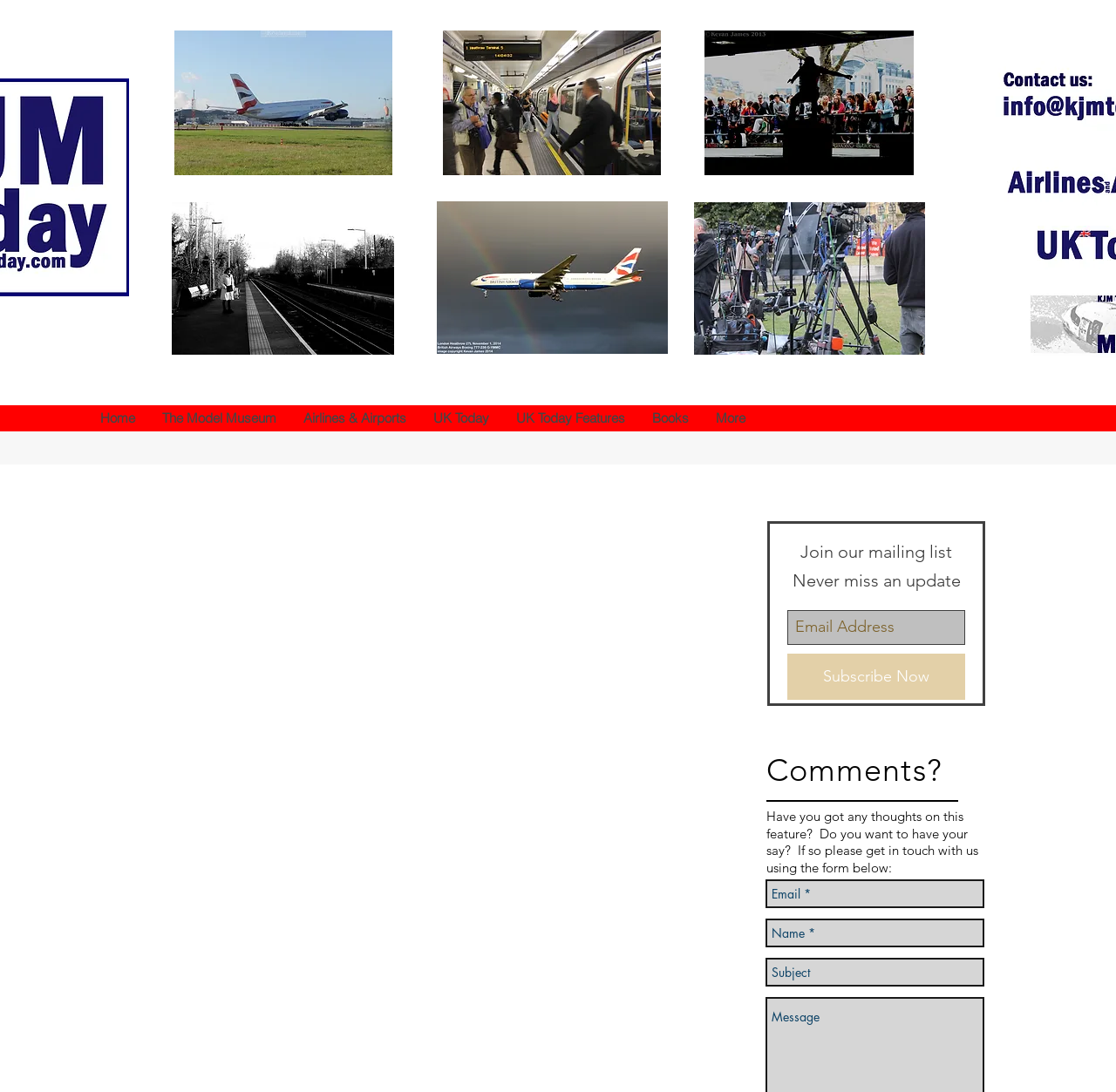Identify the bounding box coordinates for the element you need to click to achieve the following task: "Subscribe to the mailing list". Provide the bounding box coordinates as four float numbers between 0 and 1, in the form [left, top, right, bottom].

[0.705, 0.598, 0.865, 0.641]